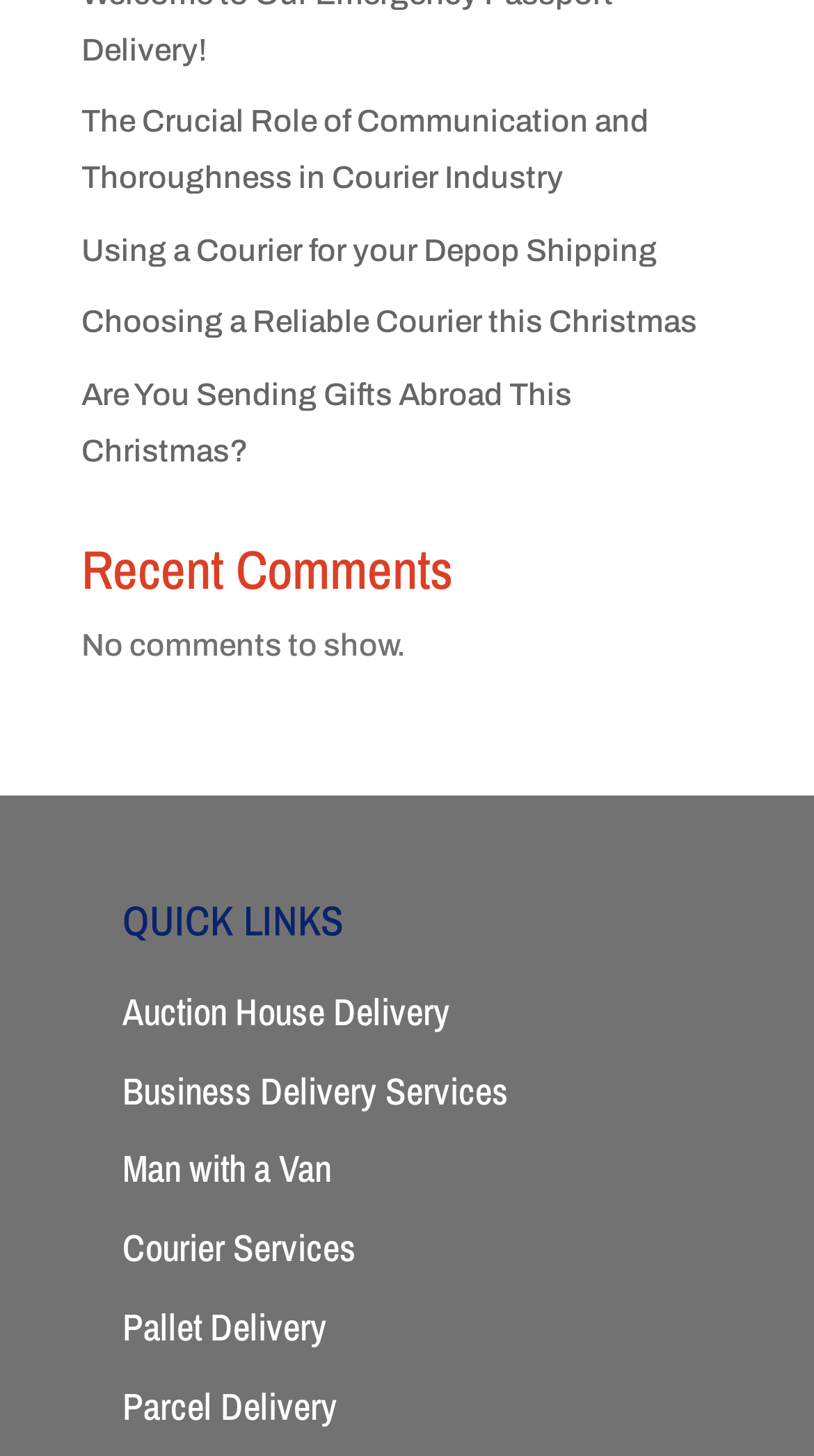Use a single word or phrase to respond to the question:
How many links are under QUICK LINKS?

6